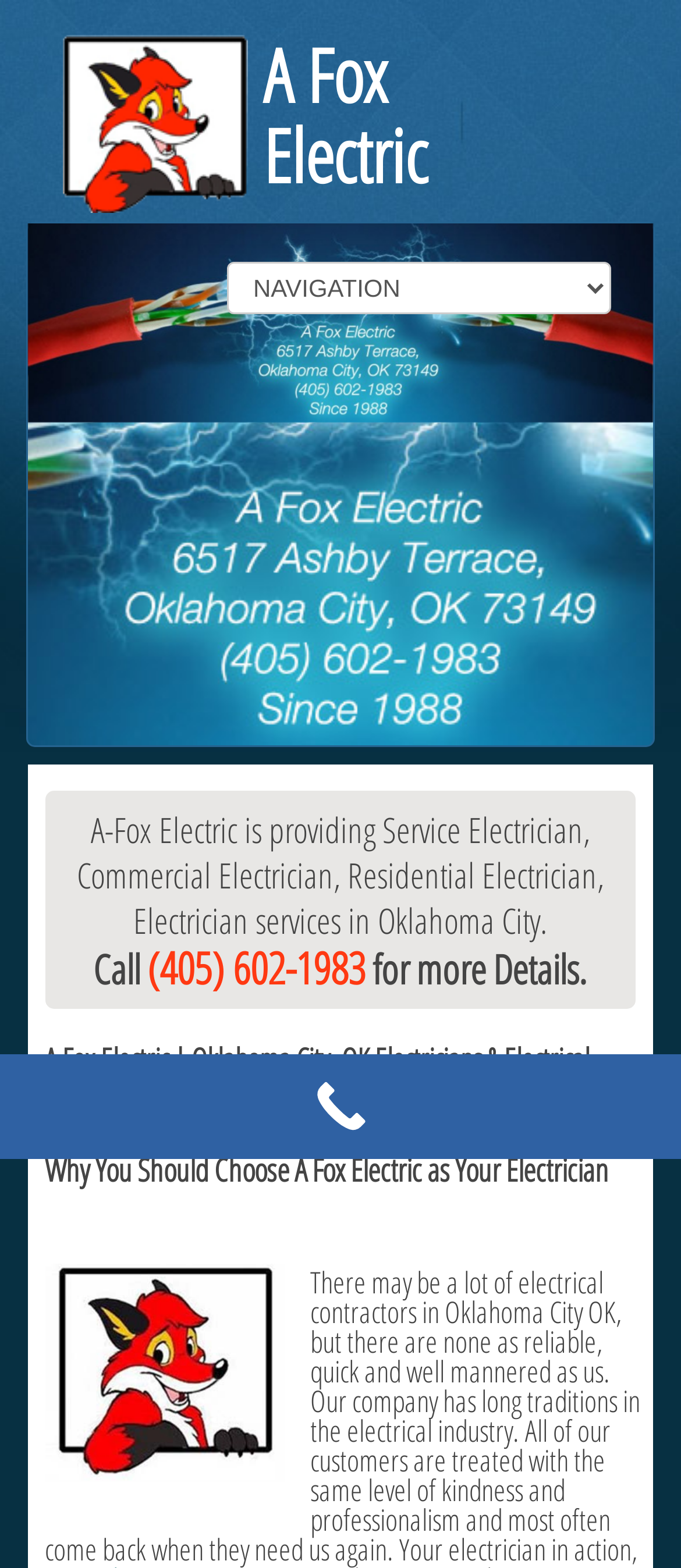What is the phone number to call for more details?
Answer the question in as much detail as possible.

The phone number is mentioned in the heading 'Call (405) 602-1983 for more Details.' which is located below the introduction text.